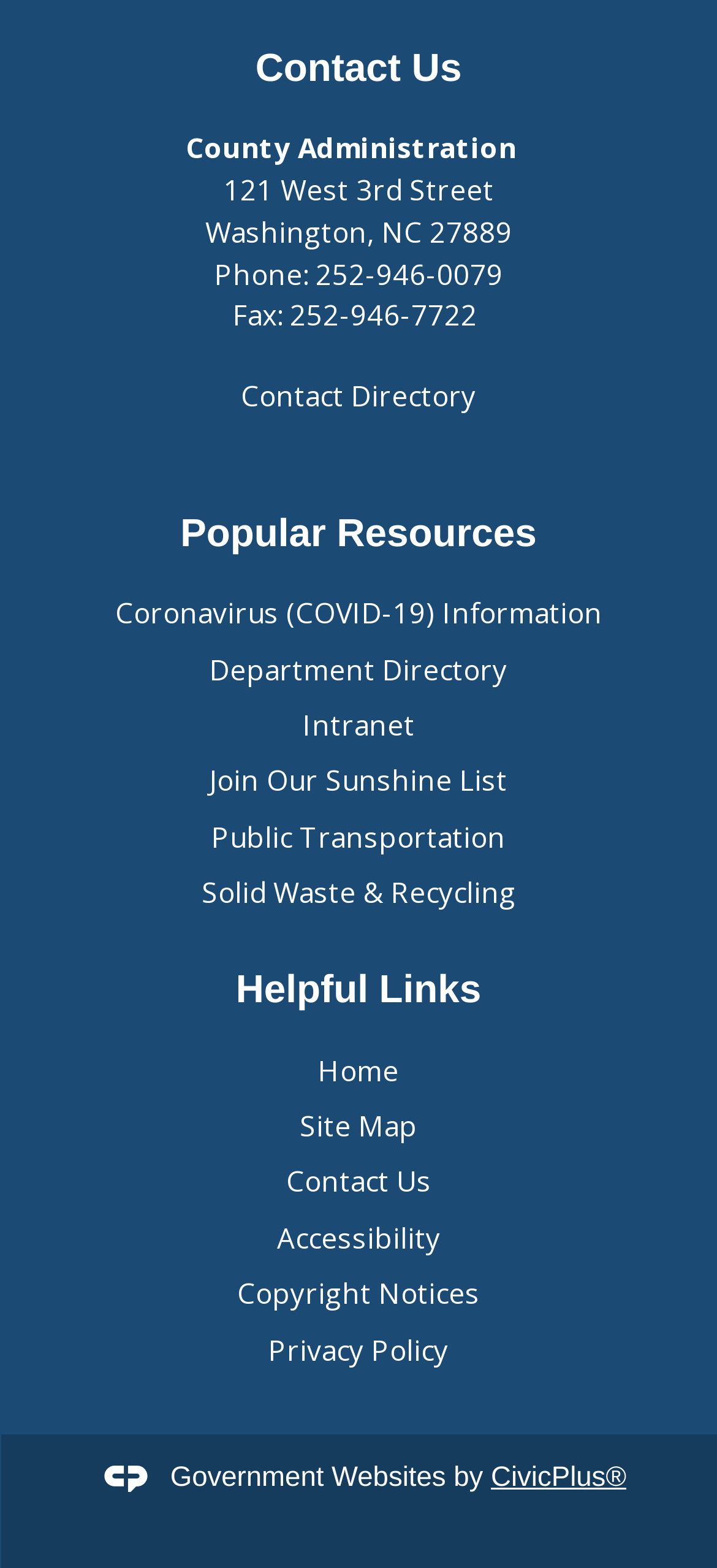Answer in one word or a short phrase: 
What is the phone number listed on the webpage?

252-946-0079